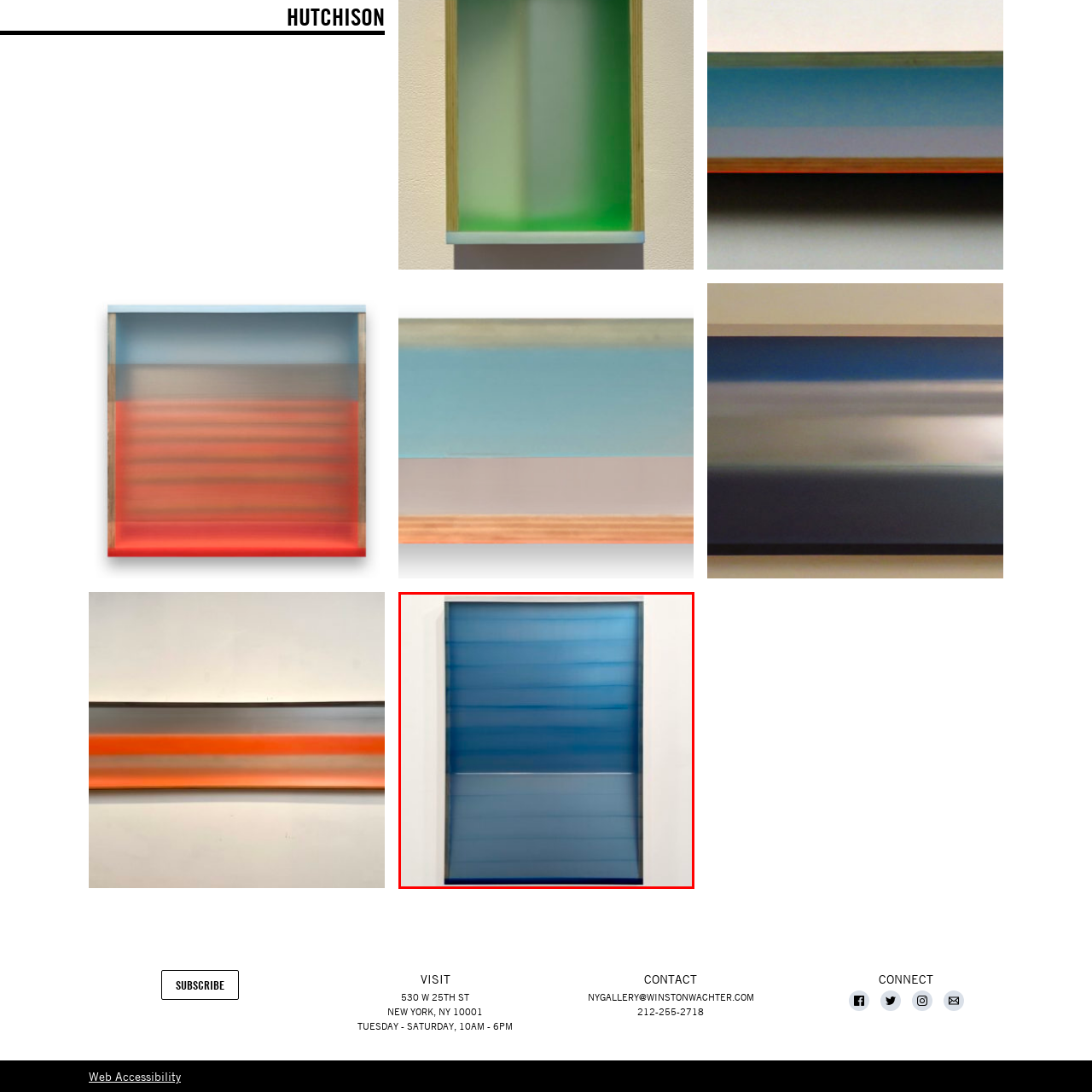What is the artist's exploration theme?
Carefully scrutinize the image inside the red bounding box and generate a comprehensive answer, drawing from the visual content.

According to the caption, Heather Hutchison's artwork aims to explore the theme of color and perception, transcending the ordinary and provoking thought through simplicity and elegance.